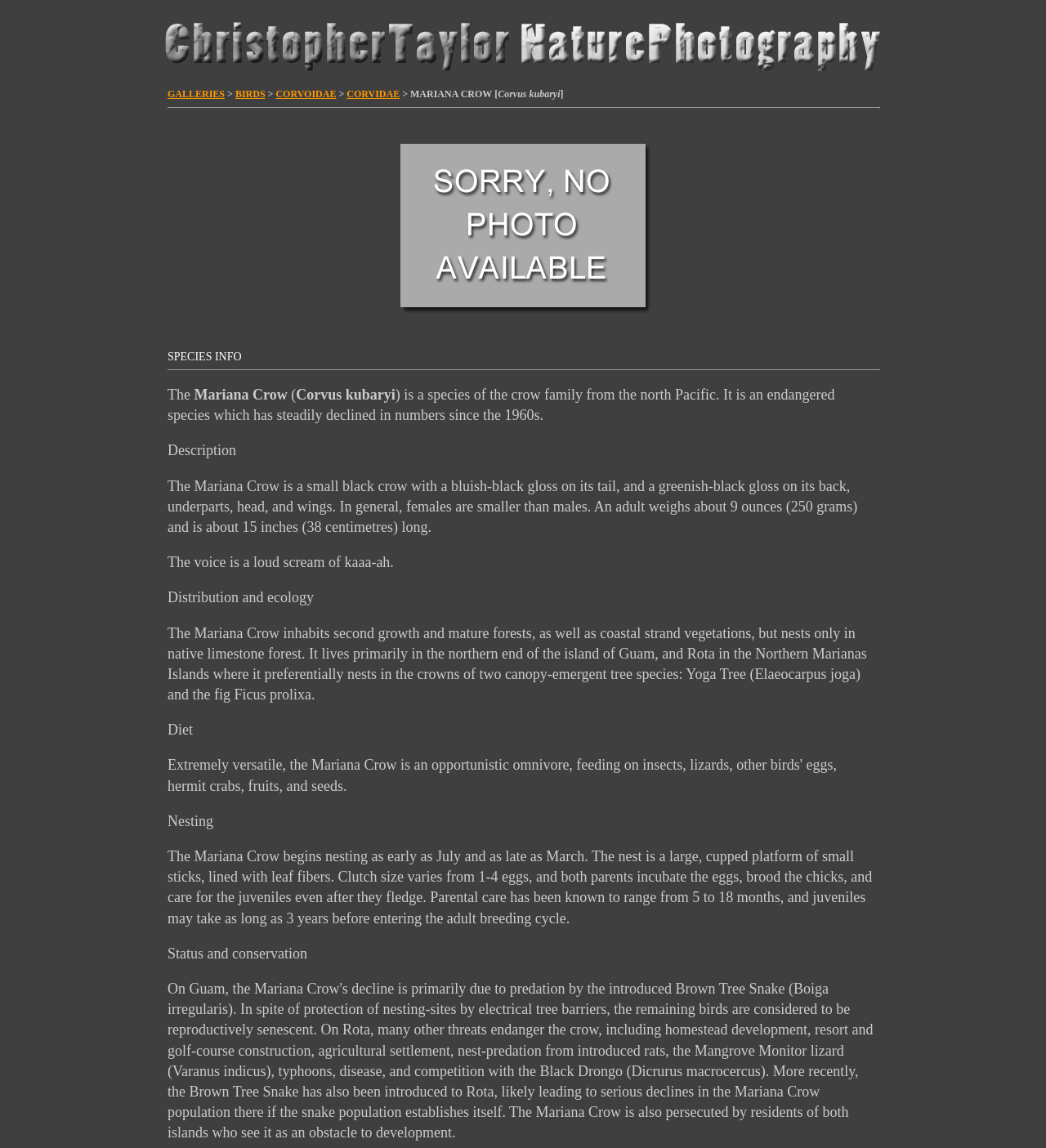Based on the visual content of the image, answer the question thoroughly: How long do Mariana Crow parents care for their juveniles?

The text states that 'parental care has been known to range from 5 to 18 months', which implies that Mariana Crow parents care for their juveniles for a period of up to 18 months.